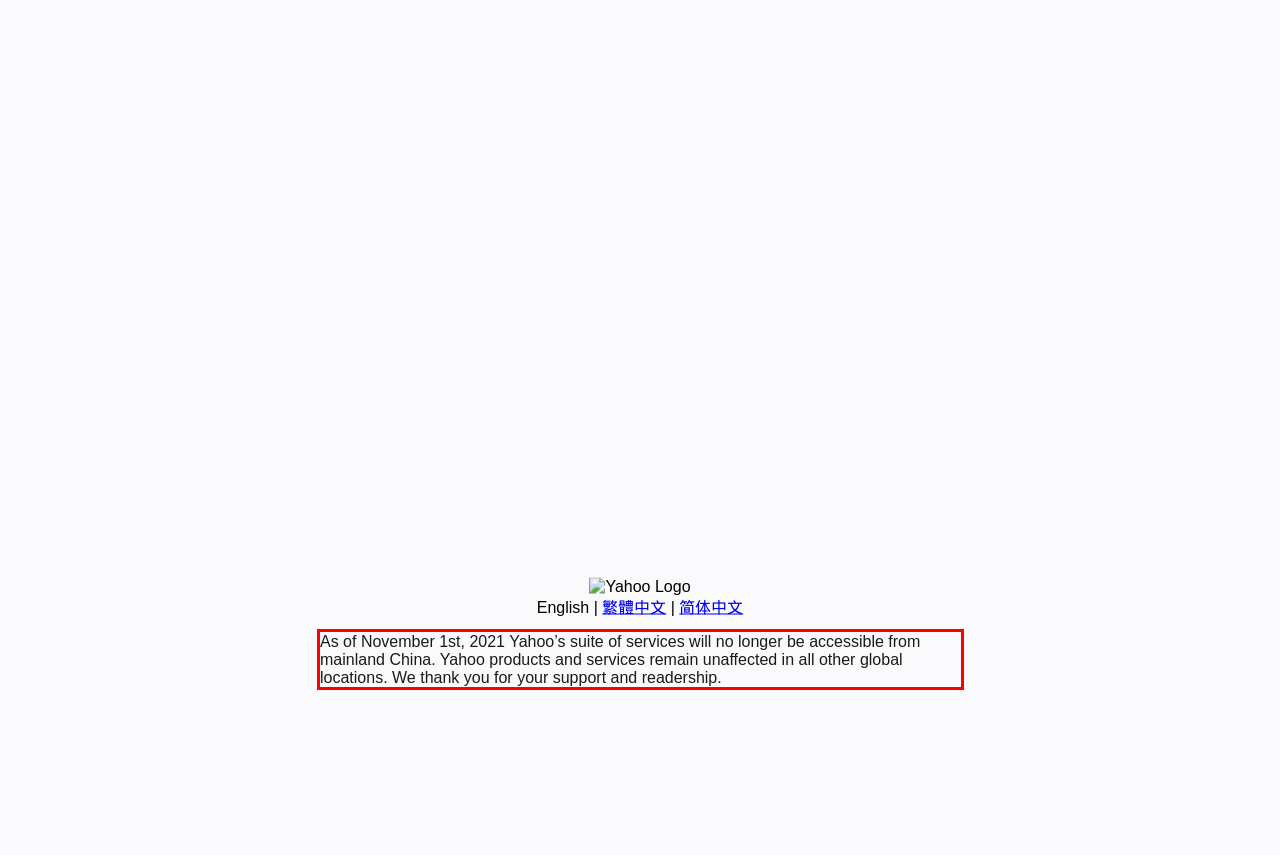You are given a screenshot showing a webpage with a red bounding box. Perform OCR to capture the text within the red bounding box.

As of November 1st, 2021 Yahoo’s suite of services will no longer be accessible from mainland China. Yahoo products and services remain unaffected in all other global locations. We thank you for your support and readership.